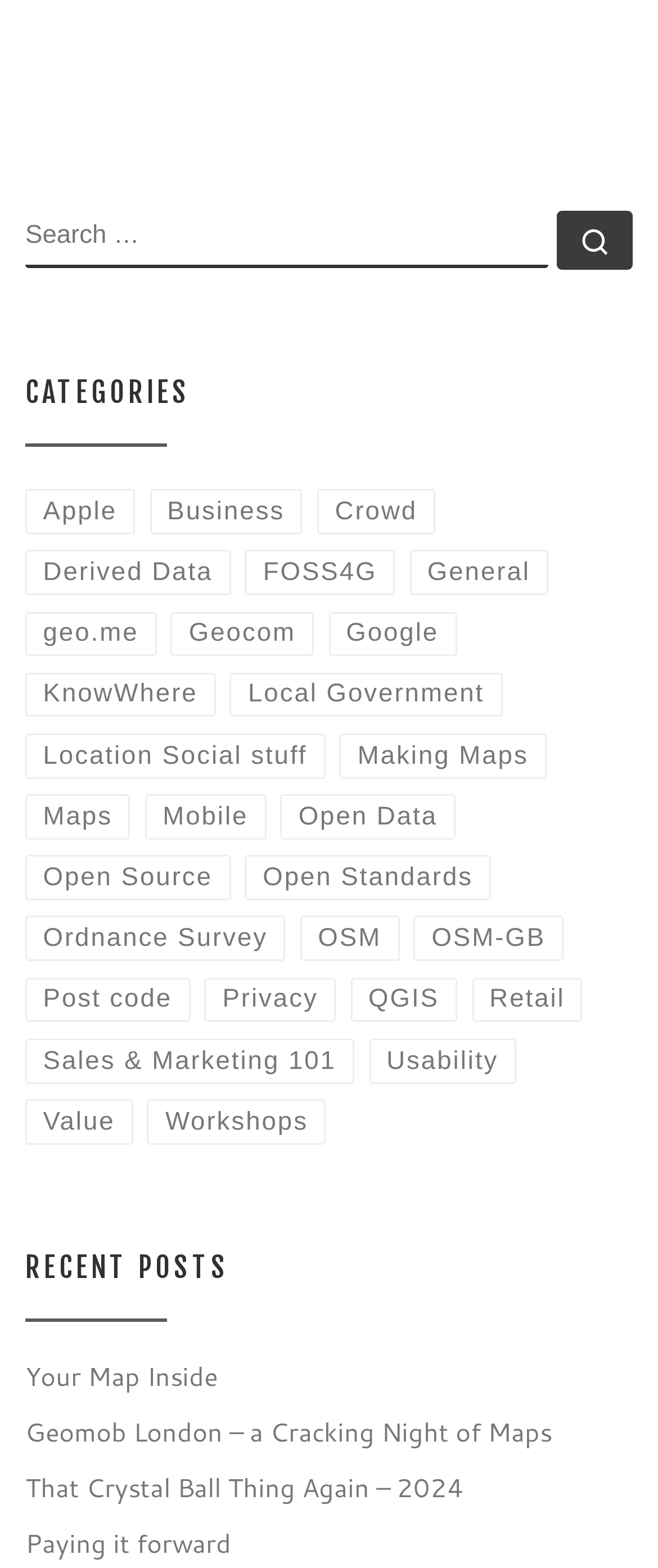Reply to the question below using a single word or brief phrase:
What is the title of the second recent post?

Geomob London – a Cracking Night of Maps